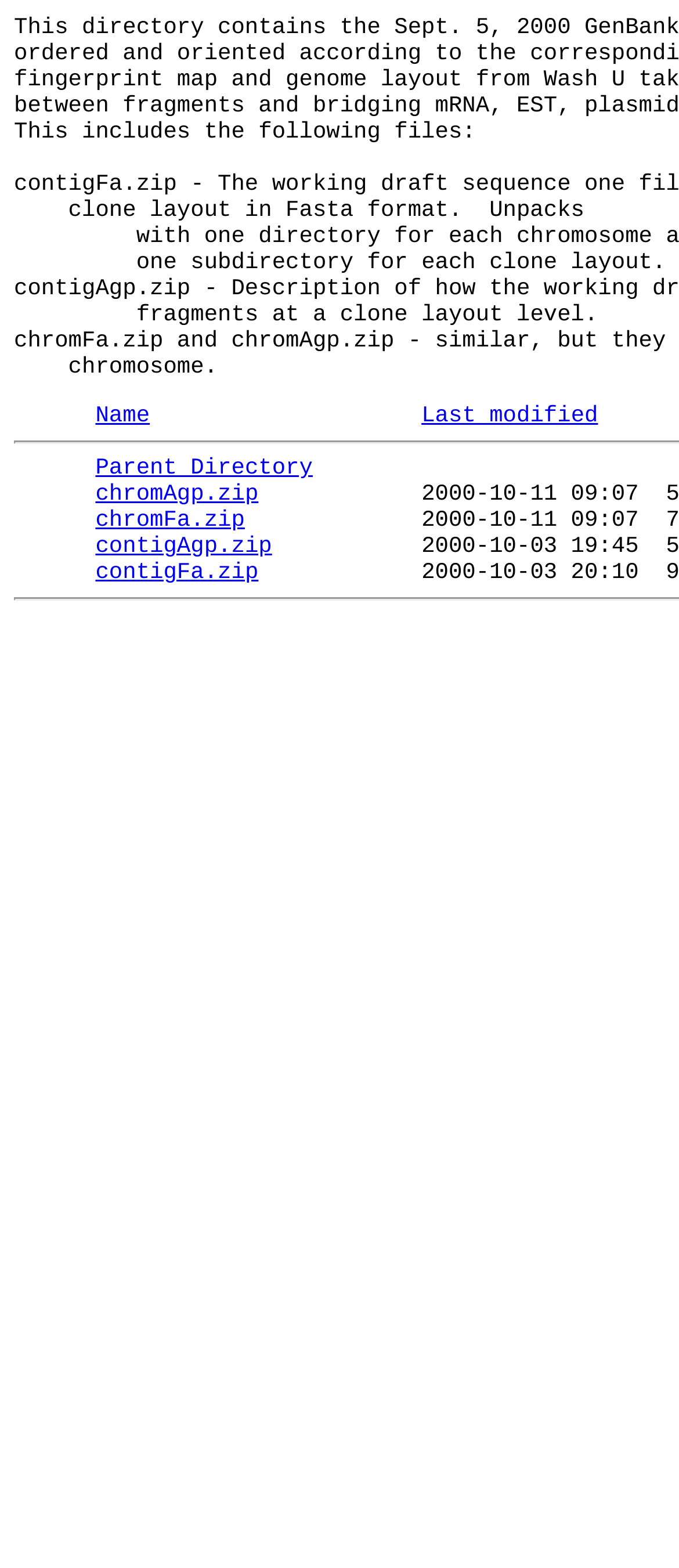Generate a comprehensive description of the webpage content.

The webpage is a directory index page, displaying a list of files and folders. At the top, there is a title "Index of /goldenPath/hg4/bigZips" which is the main heading of the page. Below the title, there are two columns of information. The left column contains the file or folder names, and the right column displays the last modified dates.

There are five links in the left column, each representing a file with a ".zip" extension. The files are listed in a vertical order, with "Parent Directory" at the top, followed by "chromAgp.zip", "chromFa.zip", "contigAgp.zip", and "contigFa.zip" respectively. Each file name is a clickable link.

To the right of each file name, there is a corresponding last modified date, which is also a clickable link. The dates are aligned vertically with their respective file names. The overall layout is organized, with clear and concise information about the files and folders in the directory.